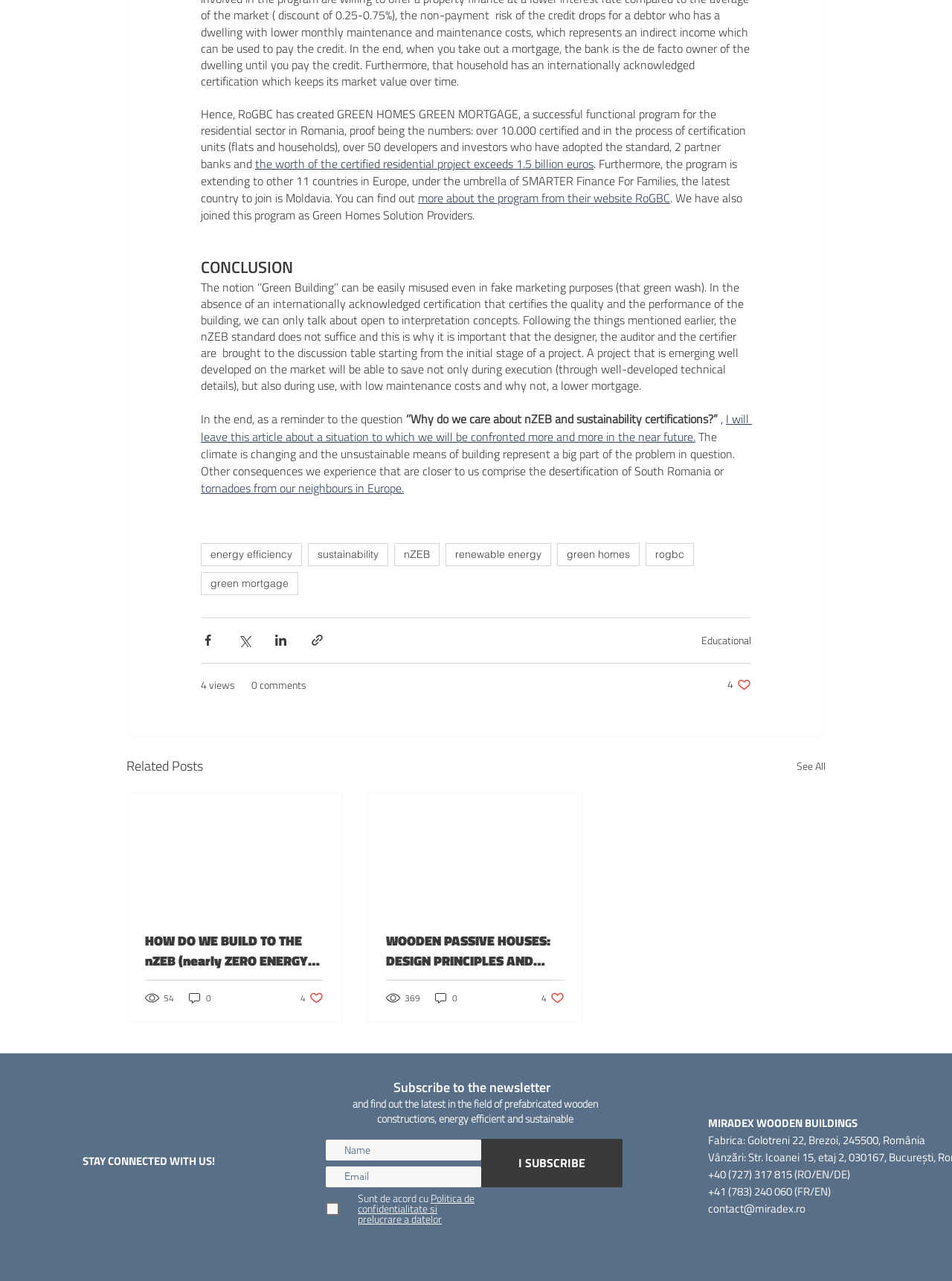Please find the bounding box coordinates of the section that needs to be clicked to achieve this instruction: "Subscribe to the newsletter".

[0.505, 0.889, 0.654, 0.927]